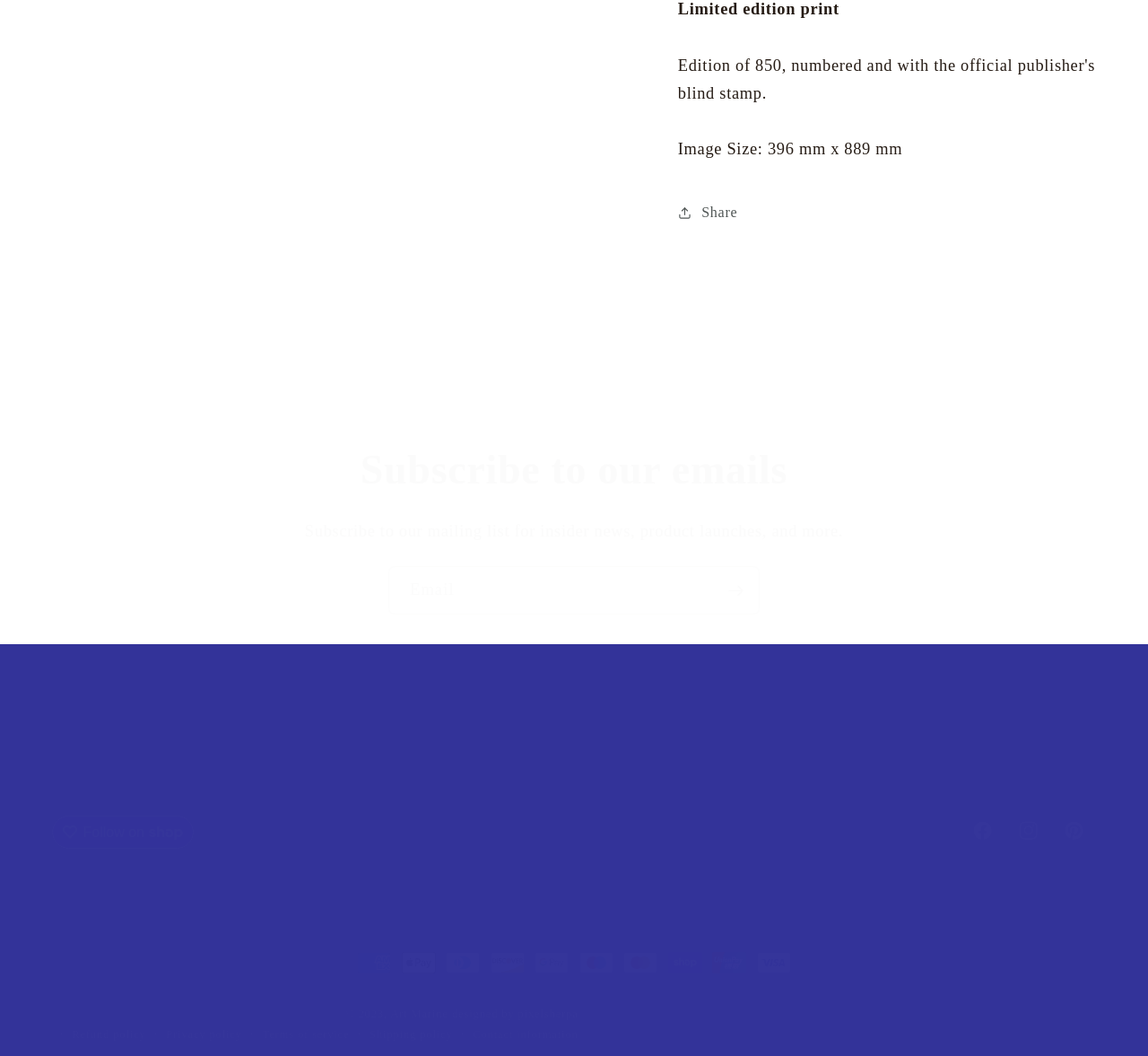Determine the coordinates of the bounding box that should be clicked to complete the instruction: "Follow on Shop". The coordinates should be represented by four float numbers between 0 and 1: [left, top, right, bottom].

[0.045, 0.772, 0.168, 0.804]